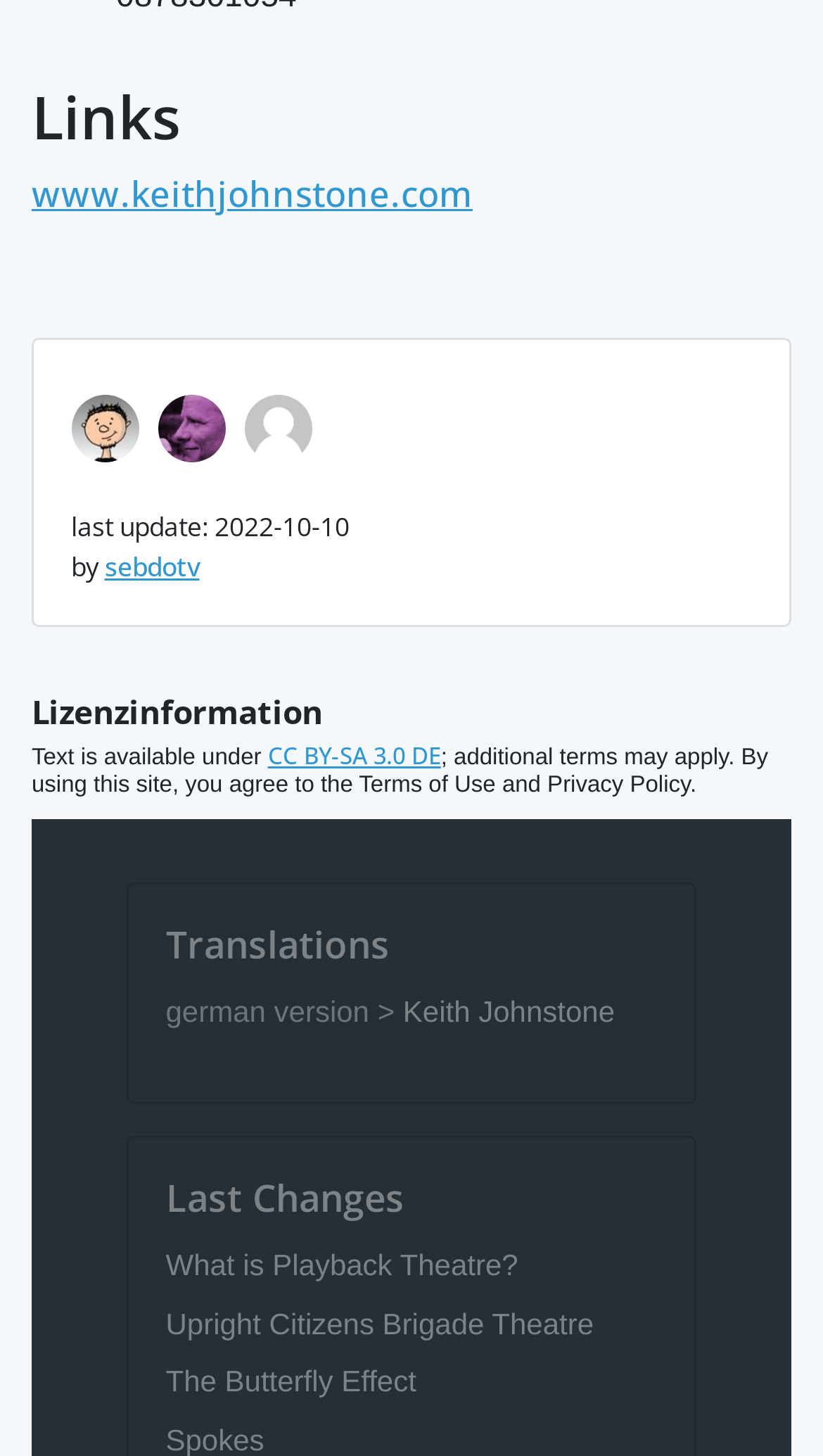Given the description www.keithjohnstone.com, predict the bounding box coordinates of the UI element. Ensure the coordinates are in the format (top-left x, top-left y, bottom-right x, bottom-right y) and all values are between 0 and 1.

[0.038, 0.116, 0.574, 0.15]